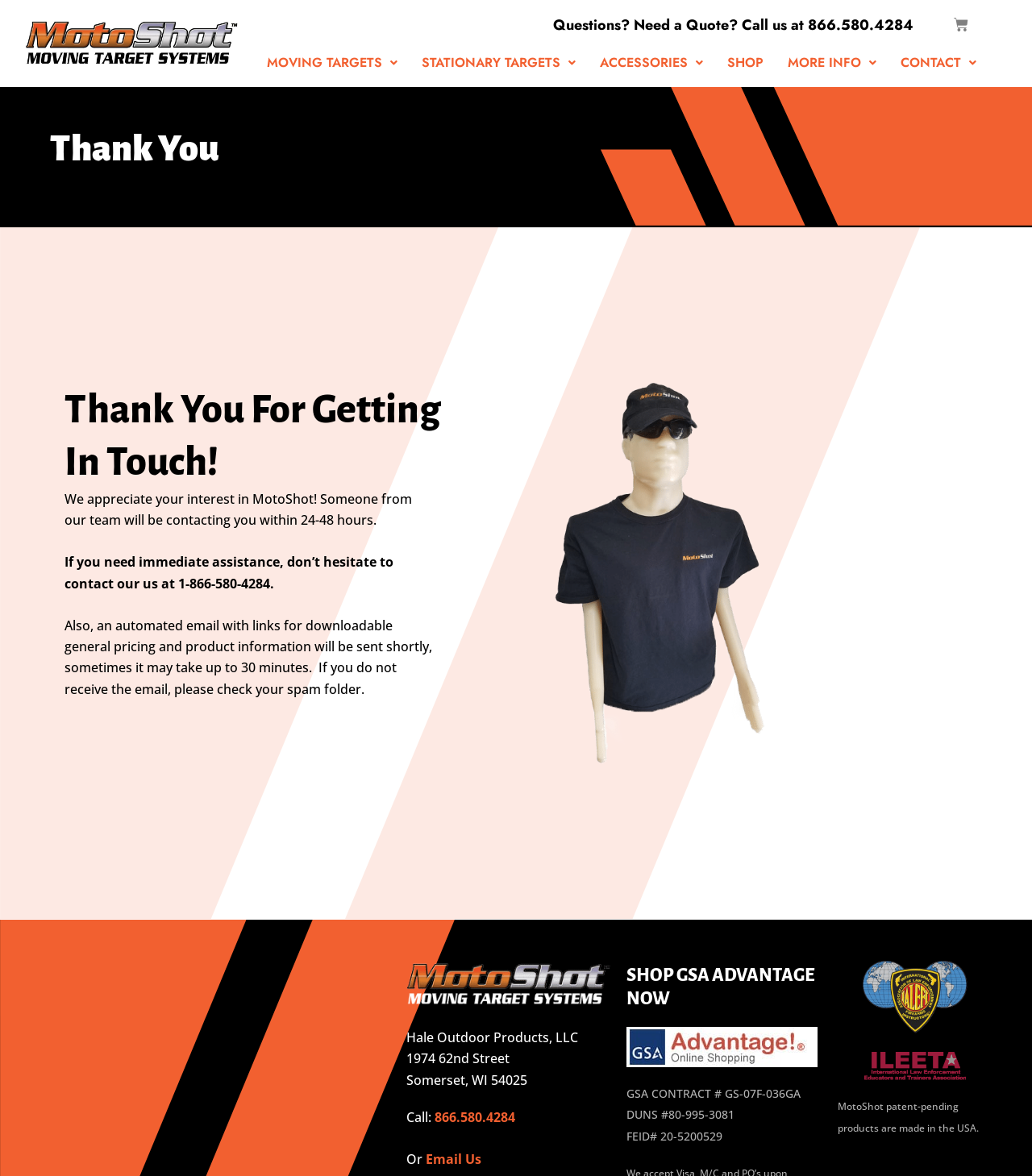Determine the bounding box coordinates for the UI element described. Format the coordinates as (top-left x, top-left y, bottom-right x, bottom-right y) and ensure all values are between 0 and 1. Element description: Contact

[0.861, 0.038, 0.958, 0.069]